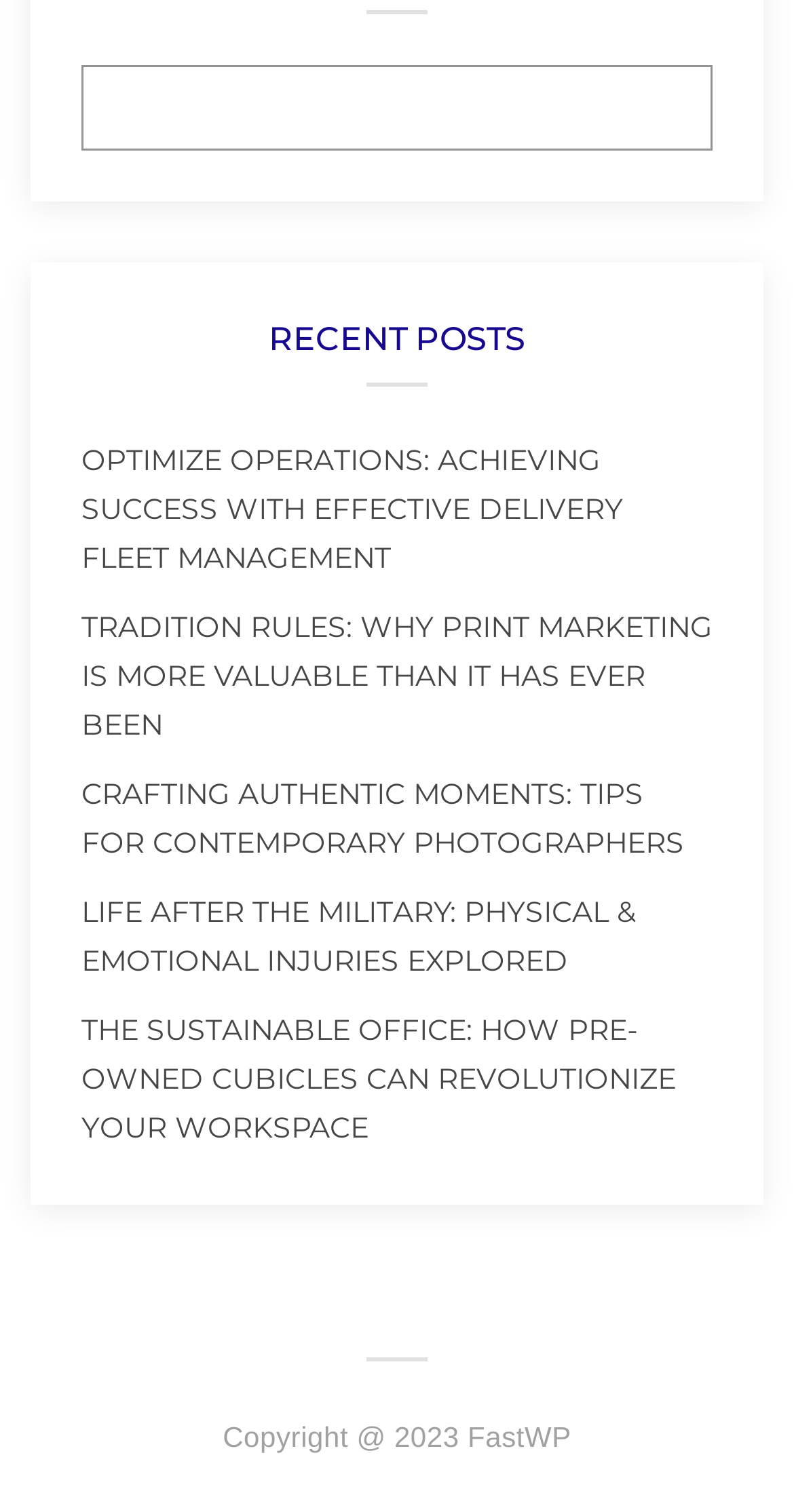Provide a brief response to the question below using one word or phrase:
What is the category of the first post?

Operations